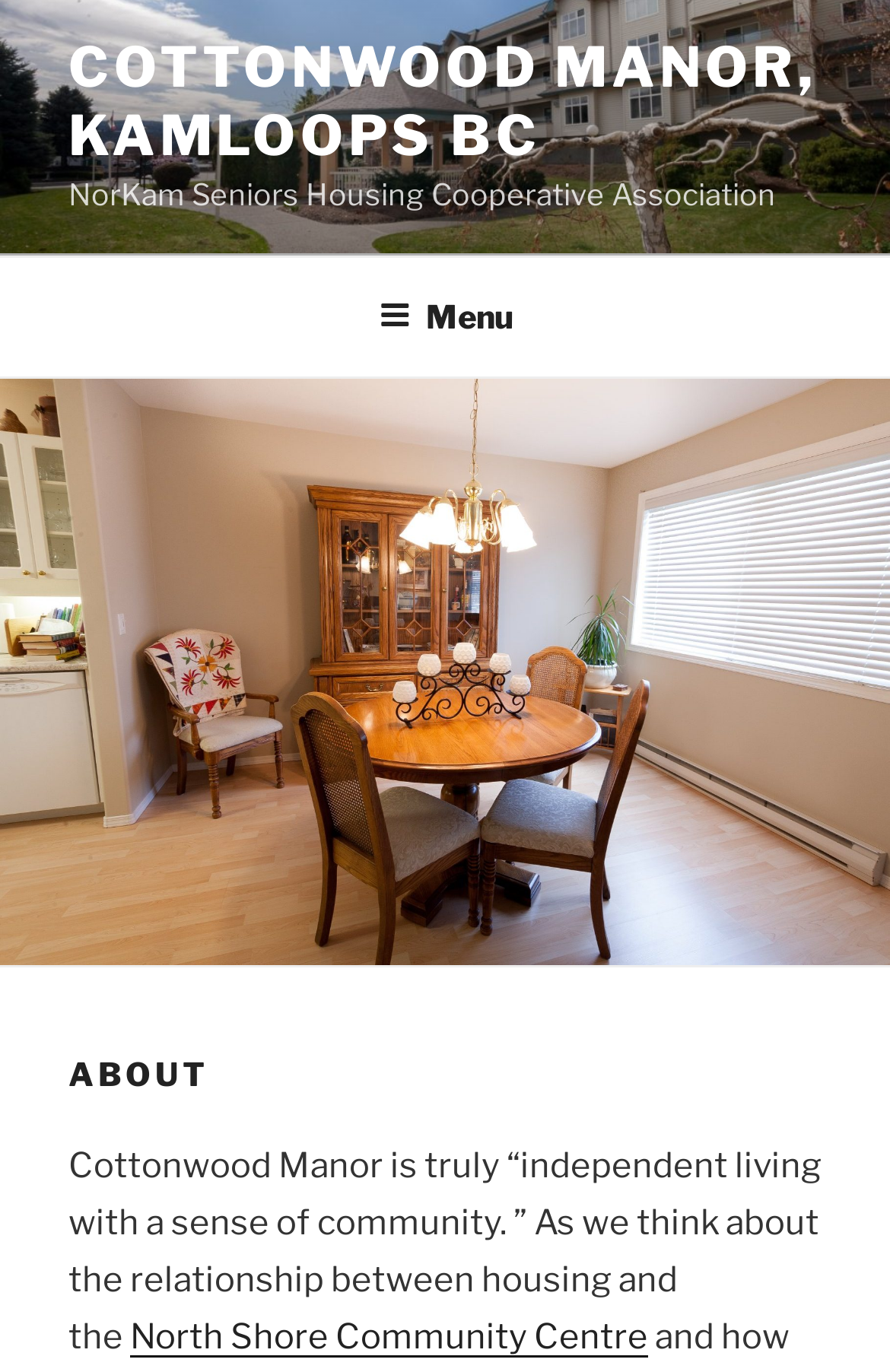Respond with a single word or phrase for the following question: 
What is the header above the 'ABOUT' section?

HeaderAsNonLandmark